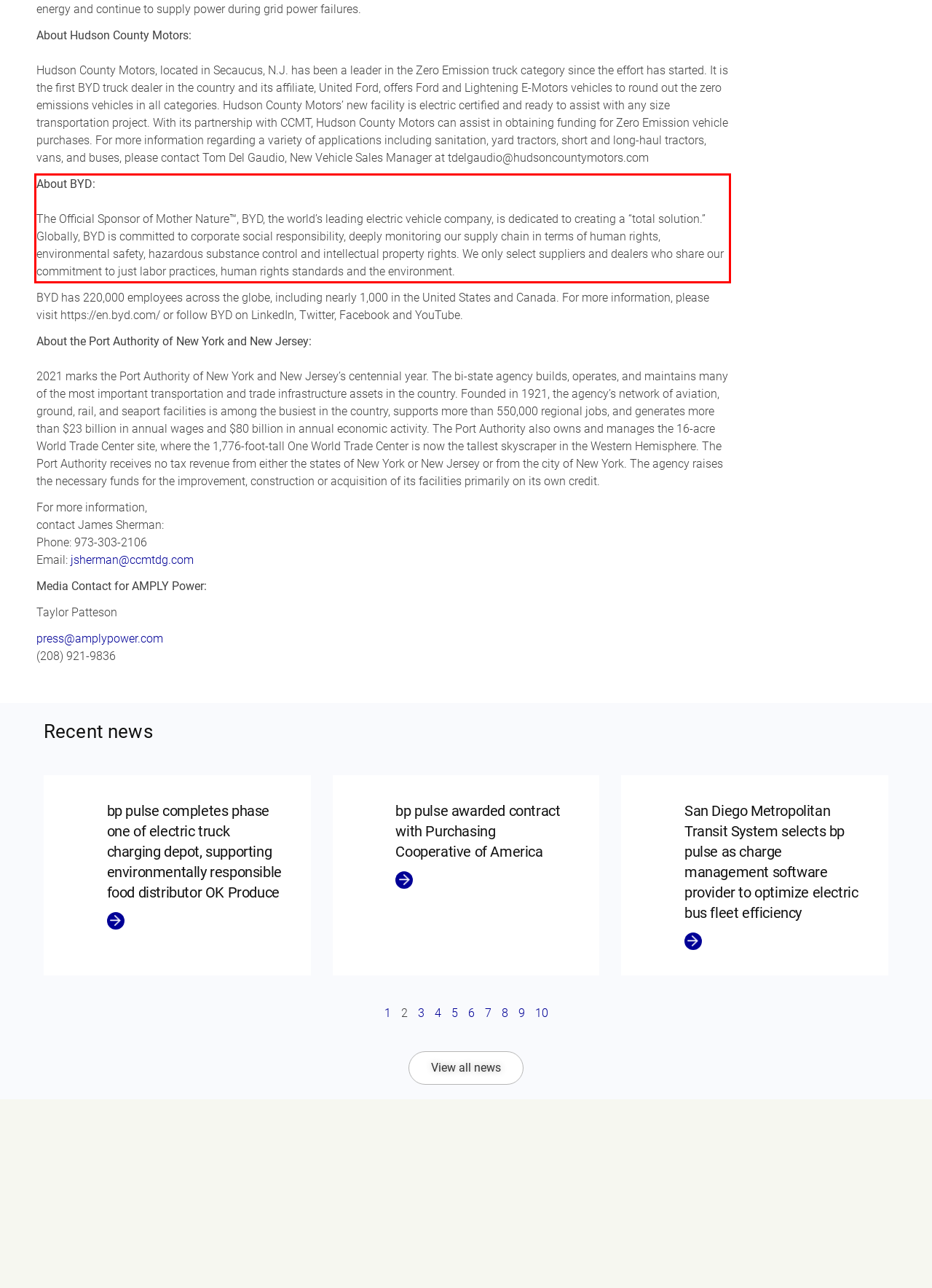Your task is to recognize and extract the text content from the UI element enclosed in the red bounding box on the webpage screenshot.

About BYD: The Official Sponsor of Mother Nature™, BYD, the world’s leading electric vehicle company, is dedicated to creating a “total solution.” Globally, BYD is committed to corporate social responsibility, deeply monitoring our supply chain in terms of human rights, environmental safety, hazardous substance control and intellectual property rights. We only select suppliers and dealers who share our commitment to just labor practices, human rights standards and the environment.